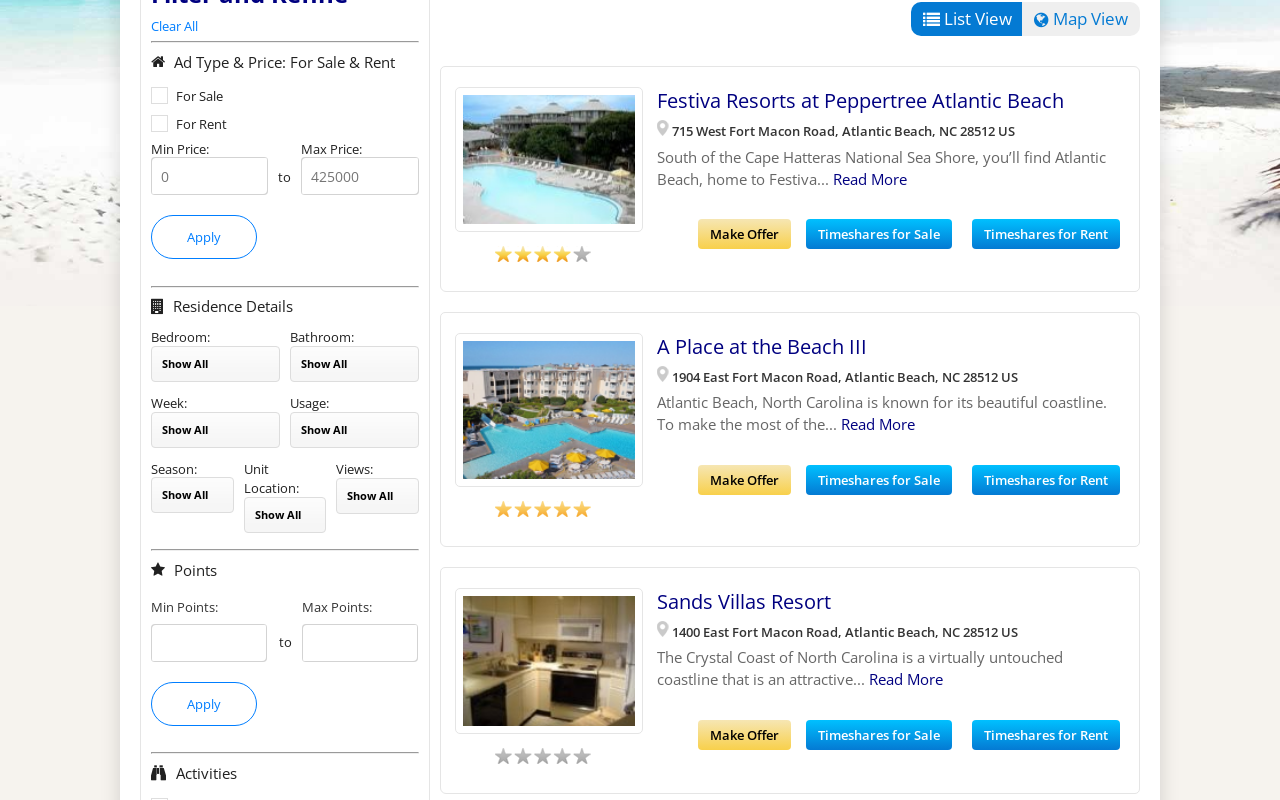Locate the bounding box for the described UI element: "Timeshares for Rent". Ensure the coordinates are four float numbers between 0 and 1, formatted as [left, top, right, bottom].

[0.759, 0.581, 0.875, 0.619]